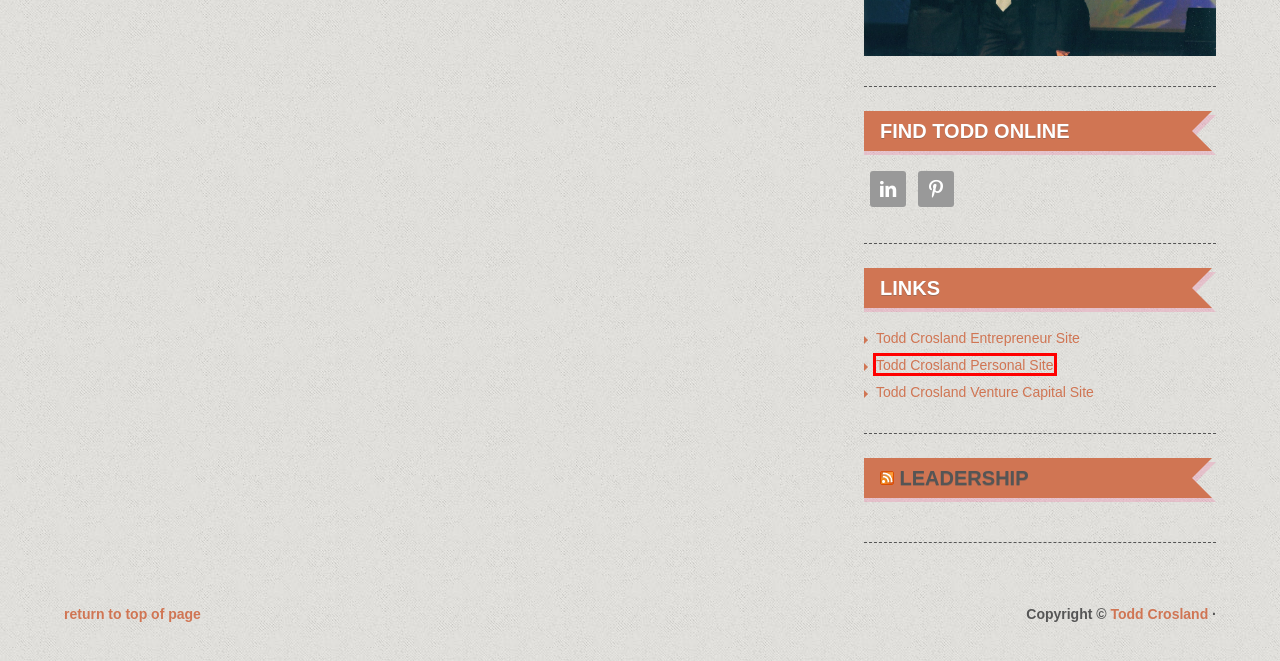Examine the screenshot of a webpage with a red bounding box around a UI element. Select the most accurate webpage description that corresponds to the new page after clicking the highlighted element. Here are the choices:
A. Todd Crosland Ventures
B. Todd Crosland Video Interviews | Todd Crosland Startup Site
C. Salt Lake City and their Emerging Startup Environment | Todd Crosland Startup Site
D. Todd Crosland Personal Website
E. Todd Crosland Contact Page | Todd Crosland Startup Site
F. Todd Crosland Startup Blog | Todd Crosland Startup Site
G. Todd Crosland Press Releases on Seed Equity Ventures  | Todd Crosland Startup Site
H. Todd Crosland | Todd Crosland Startup Site

D